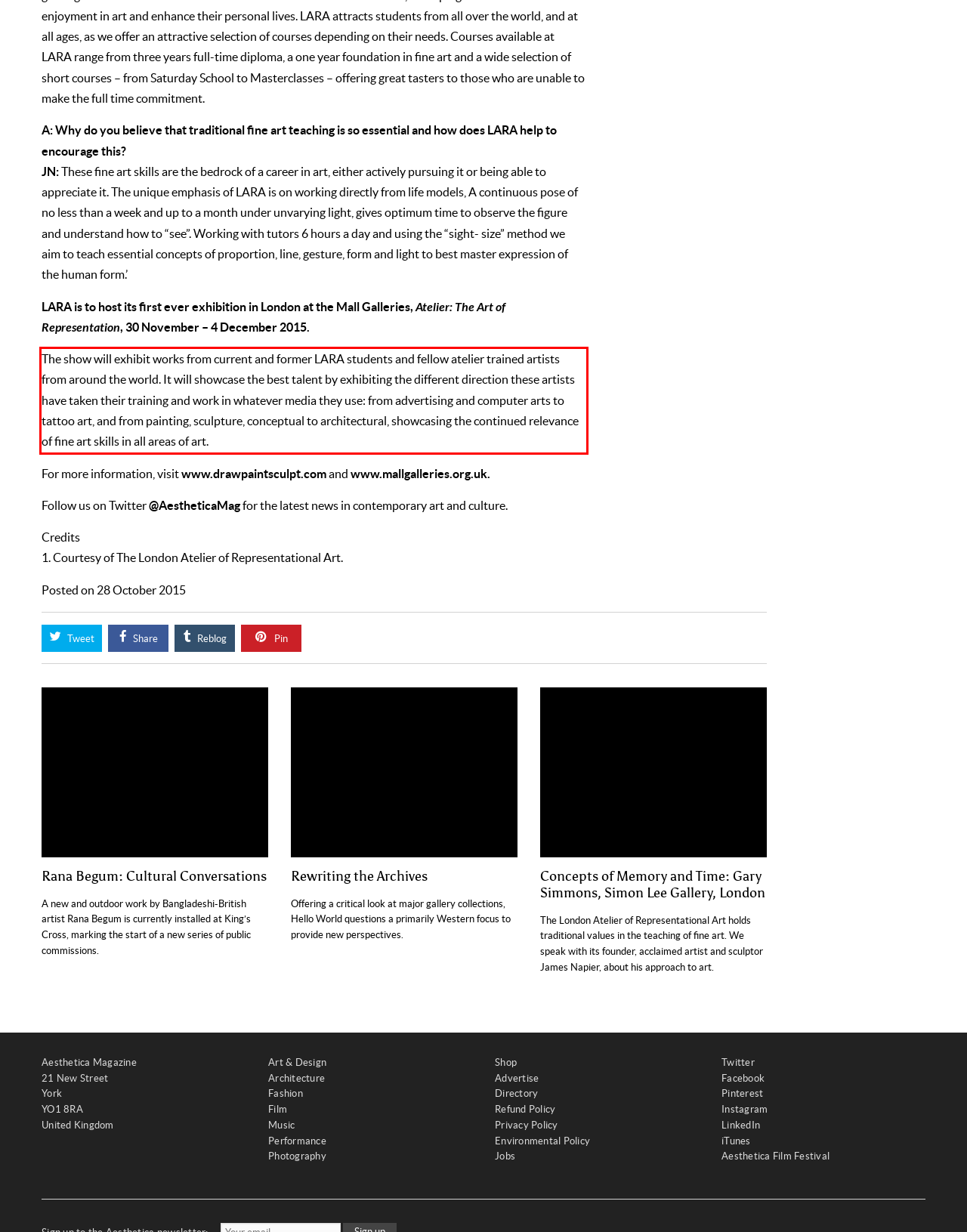Within the screenshot of a webpage, identify the red bounding box and perform OCR to capture the text content it contains.

The show will exhibit works from current and former LARA students and fellow atelier trained artists from around the world. It will showcase the best talent by exhibiting the different direction these artists have taken their training and work in whatever media they use: from advertising and computer arts to tattoo art, and from painting, sculpture, conceptual to architectural, showcasing the continued relevance of fine art skills in all areas of art.